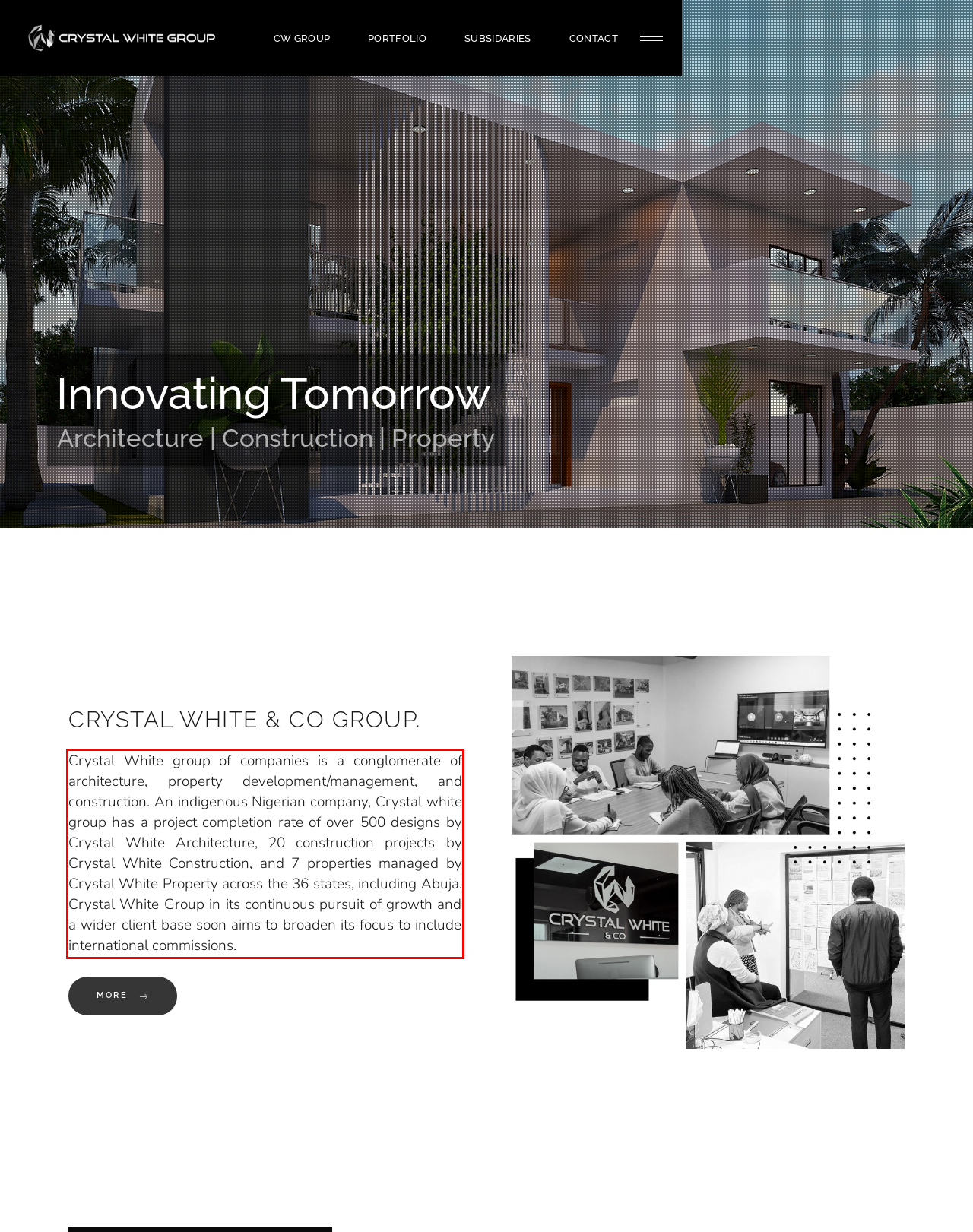Using the provided webpage screenshot, recognize the text content in the area marked by the red bounding box.

Crystal White group of companies is a conglomerate of architecture, property development/management, and construction. An indigenous Nigerian company, Crystal white group has a project completion rate of over 500 designs by Crystal White Architecture, 20 construction projects by Crystal White Construction, and 7 properties managed by Crystal White Property across the 36 states, including Abuja. Crystal White Group in its continuous pursuit of growth and a wider client base soon aims to broaden its focus to include international commissions.